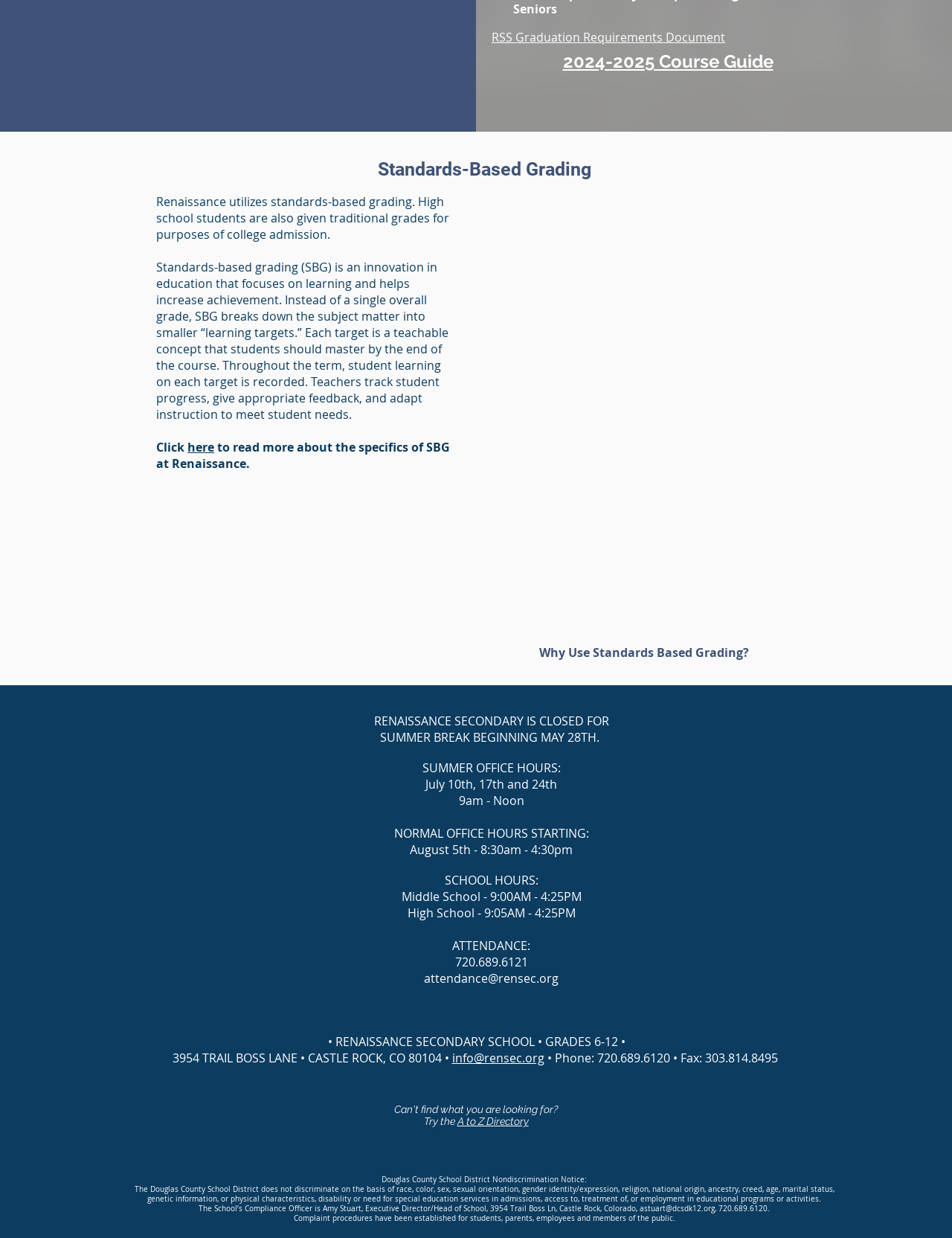Respond with a single word or short phrase to the following question: 
What is the purpose of standards-based grading?

To increase achievement